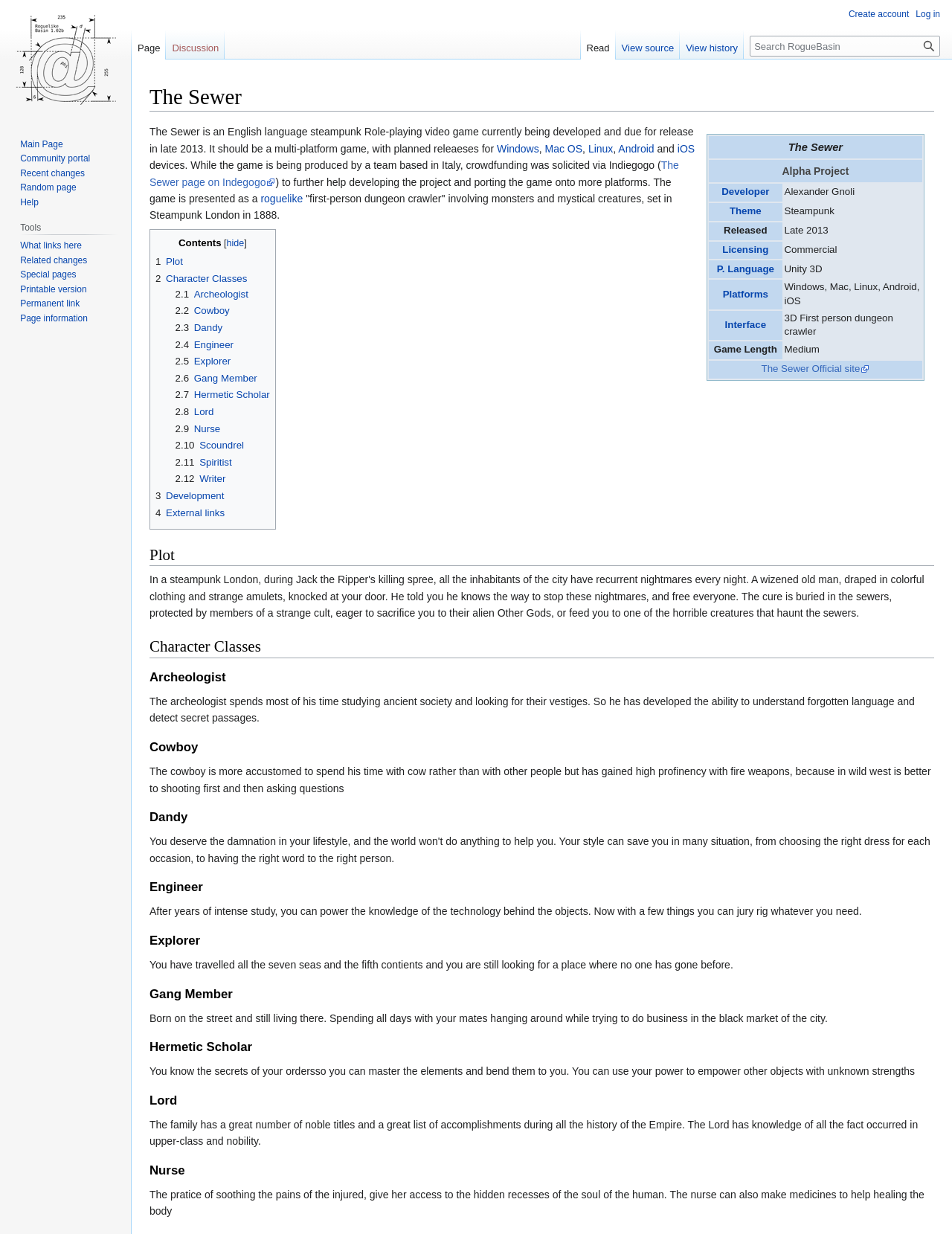What is the developer of the game The Sewer?
Please respond to the question with as much detail as possible.

The developer of the game The Sewer is Alexander Gnoli, which is mentioned in the table under the 'Developer' column.